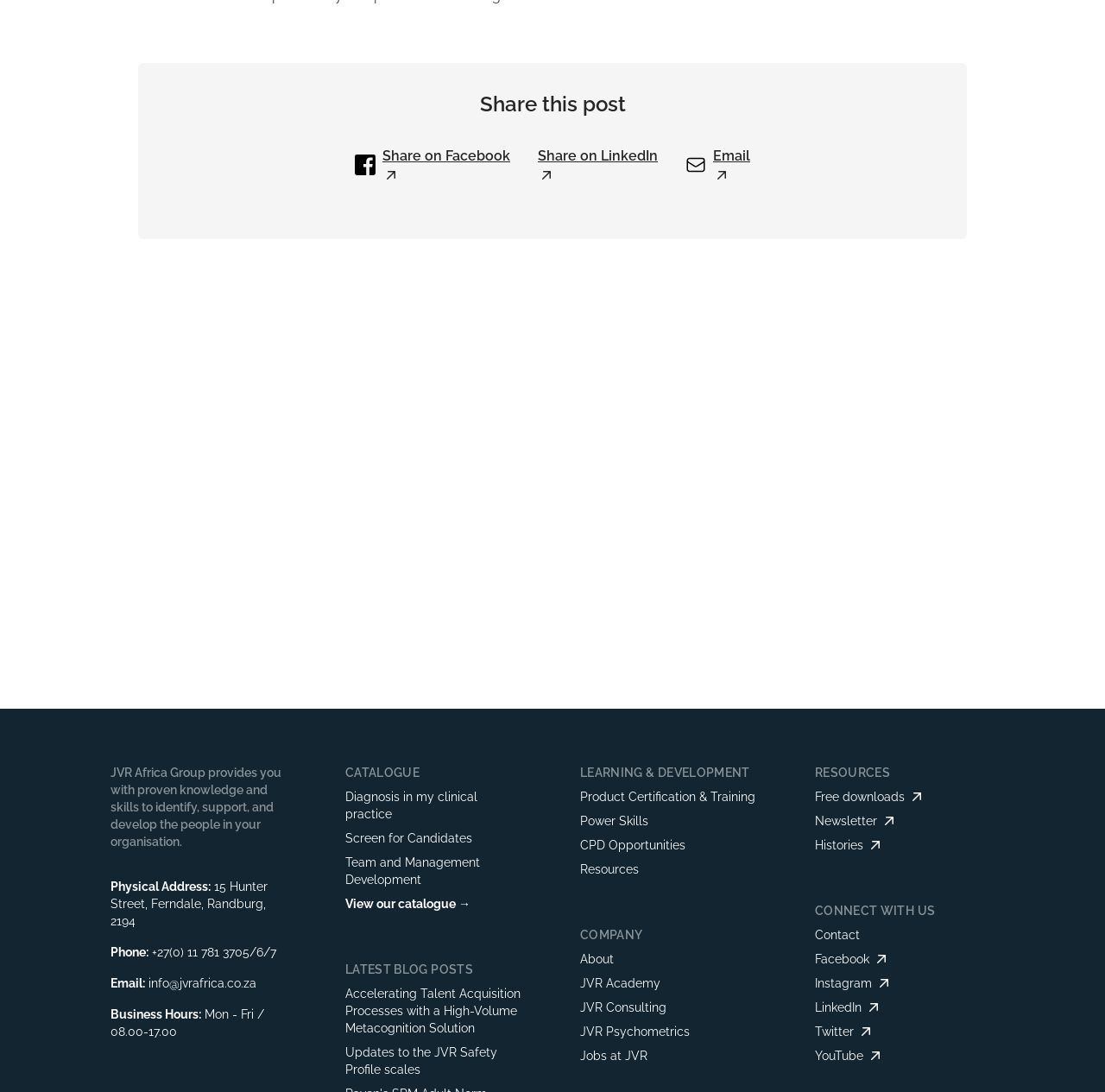Please determine the bounding box coordinates of the section I need to click to accomplish this instruction: "Contact us".

[0.738, 0.848, 0.9, 0.864]